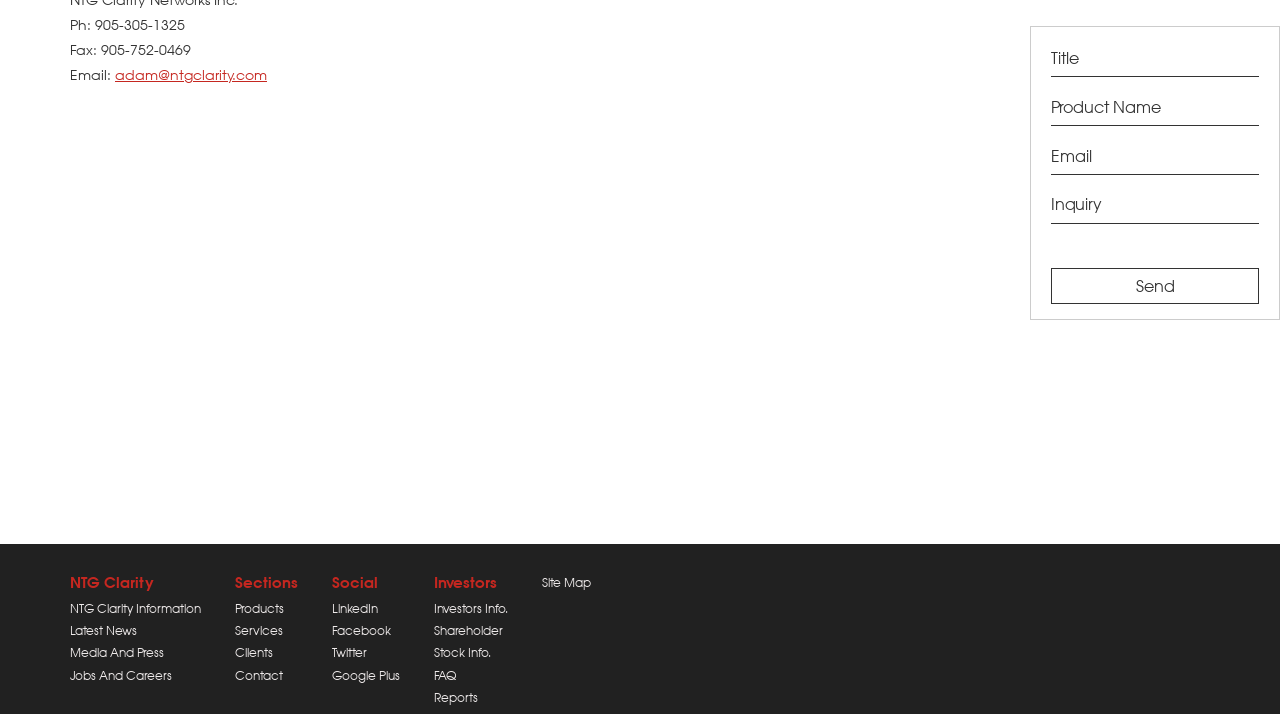Please answer the following question using a single word or phrase: 
How many links are there in the 'Social' section?

4